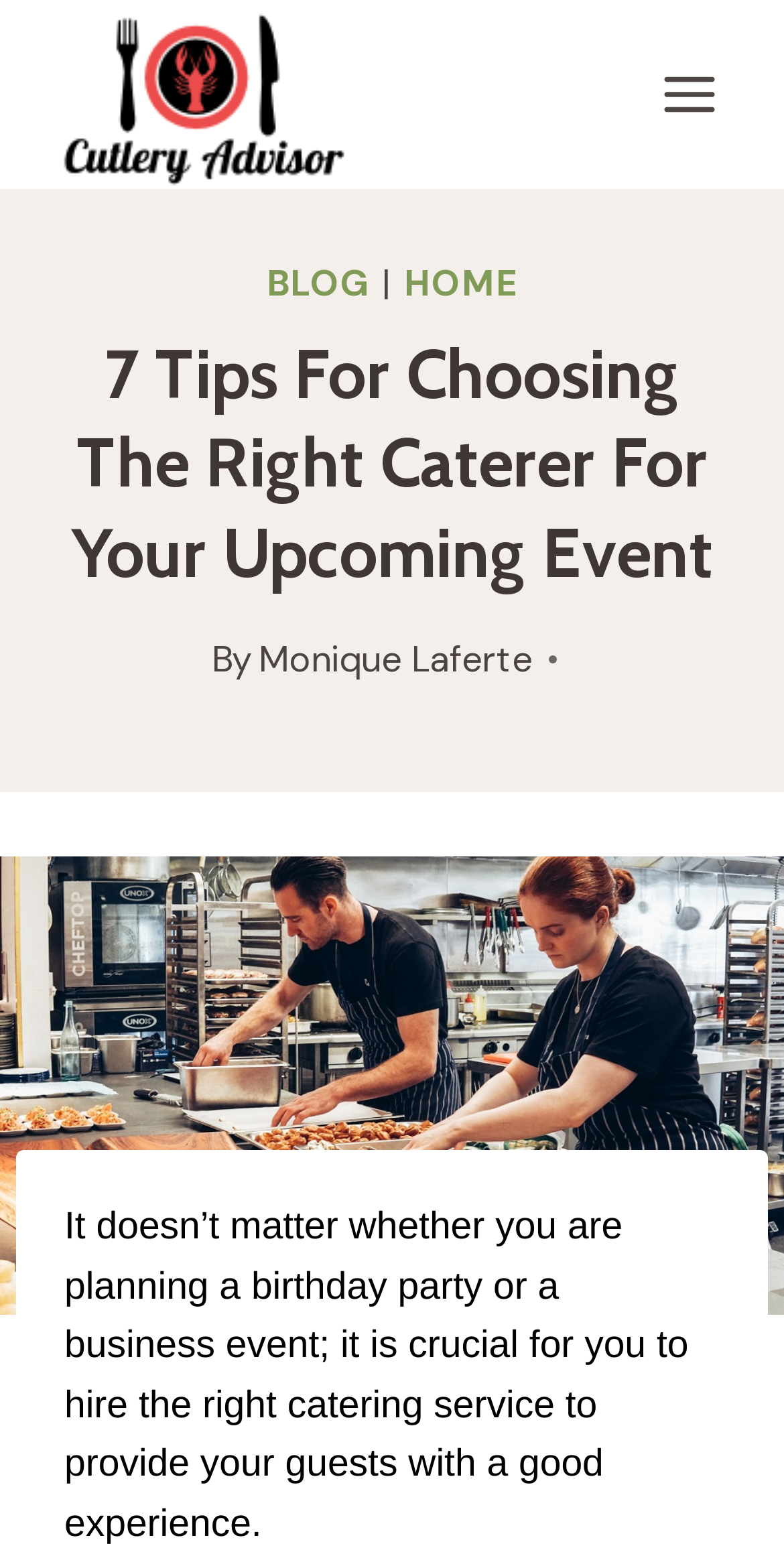Summarize the webpage comprehensively, mentioning all visible components.

The webpage is about choosing the right caterer for an upcoming event. At the top left, there is a logo of "Cutlery Advisor" accompanied by a link to the website. Next to it, on the top right, is a button to open a menu. 

Below the logo, there is a navigation bar with three links: "BLOG", "HOME", and a separator in between. 

The main content of the webpage starts with a heading that reads "7 Tips For Choosing The Right Caterer For Your Upcoming Event". Below the heading, there is a byline that says "By Monique Laferte", with a link to the author's name. 

The main article is accompanied by a large image that takes up most of the page. The image has a caption that summarizes the importance of hiring the right catering service for a successful event, whether it's a birthday party or a business event.